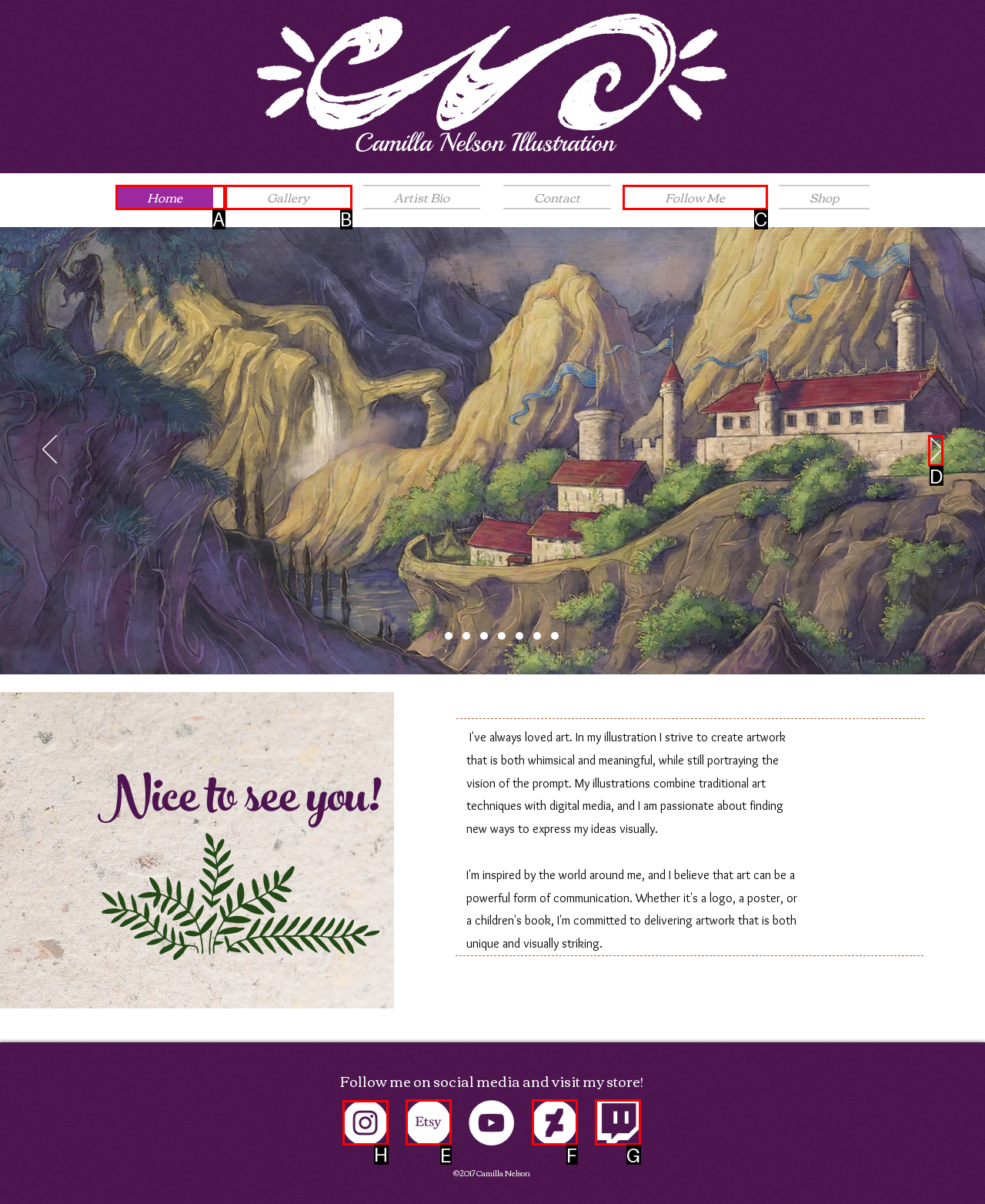Decide which HTML element to click to complete the task: Follow Camilla Nelson on Instagram Provide the letter of the appropriate option.

H